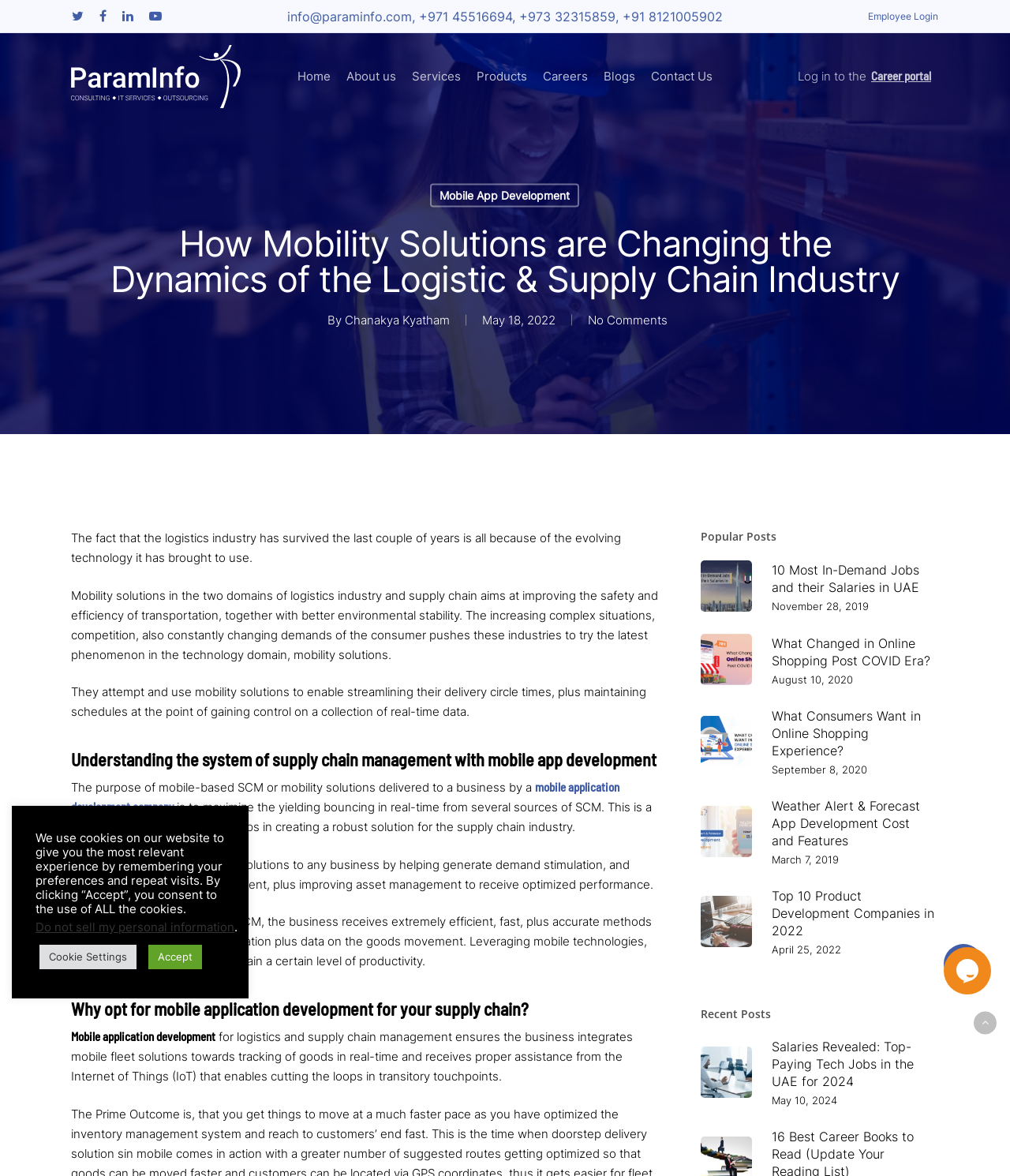Please identify the bounding box coordinates of the area I need to click to accomplish the following instruction: "Click the IT jobs in uae link".

[0.693, 0.477, 0.93, 0.52]